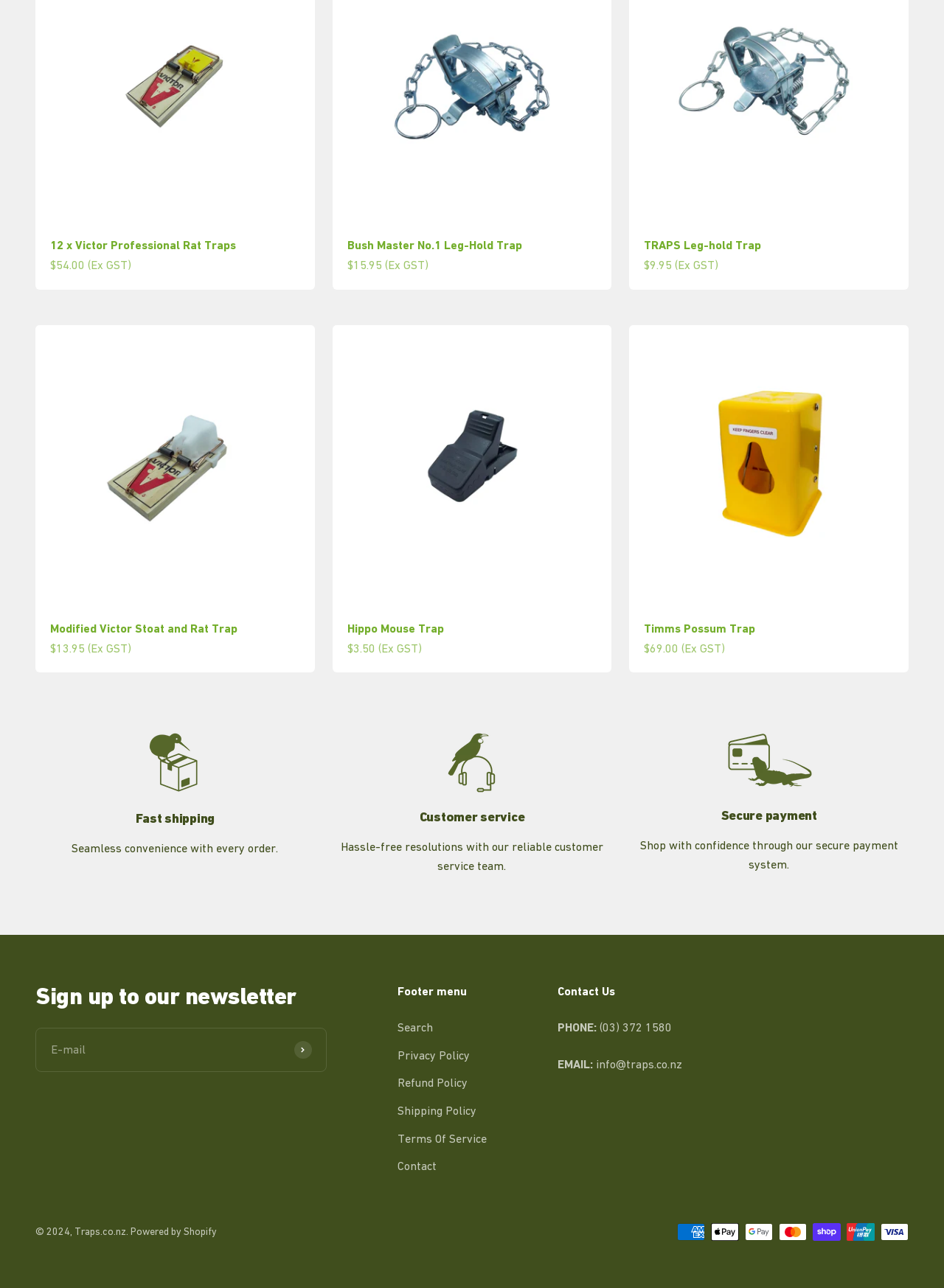Provide the bounding box coordinates of the area you need to click to execute the following instruction: "Click on the 'Subscribe' button".

[0.311, 0.808, 0.33, 0.822]